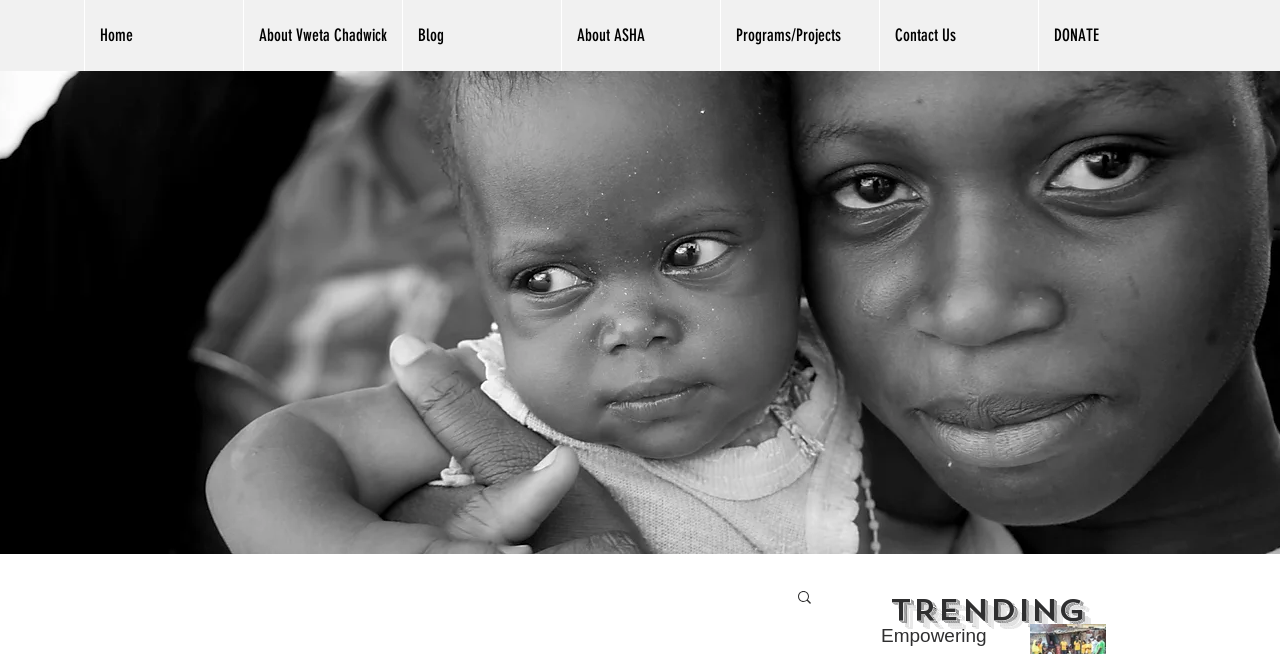Identify the bounding box coordinates of the section that should be clicked to achieve the task described: "Share via Twitter".

None